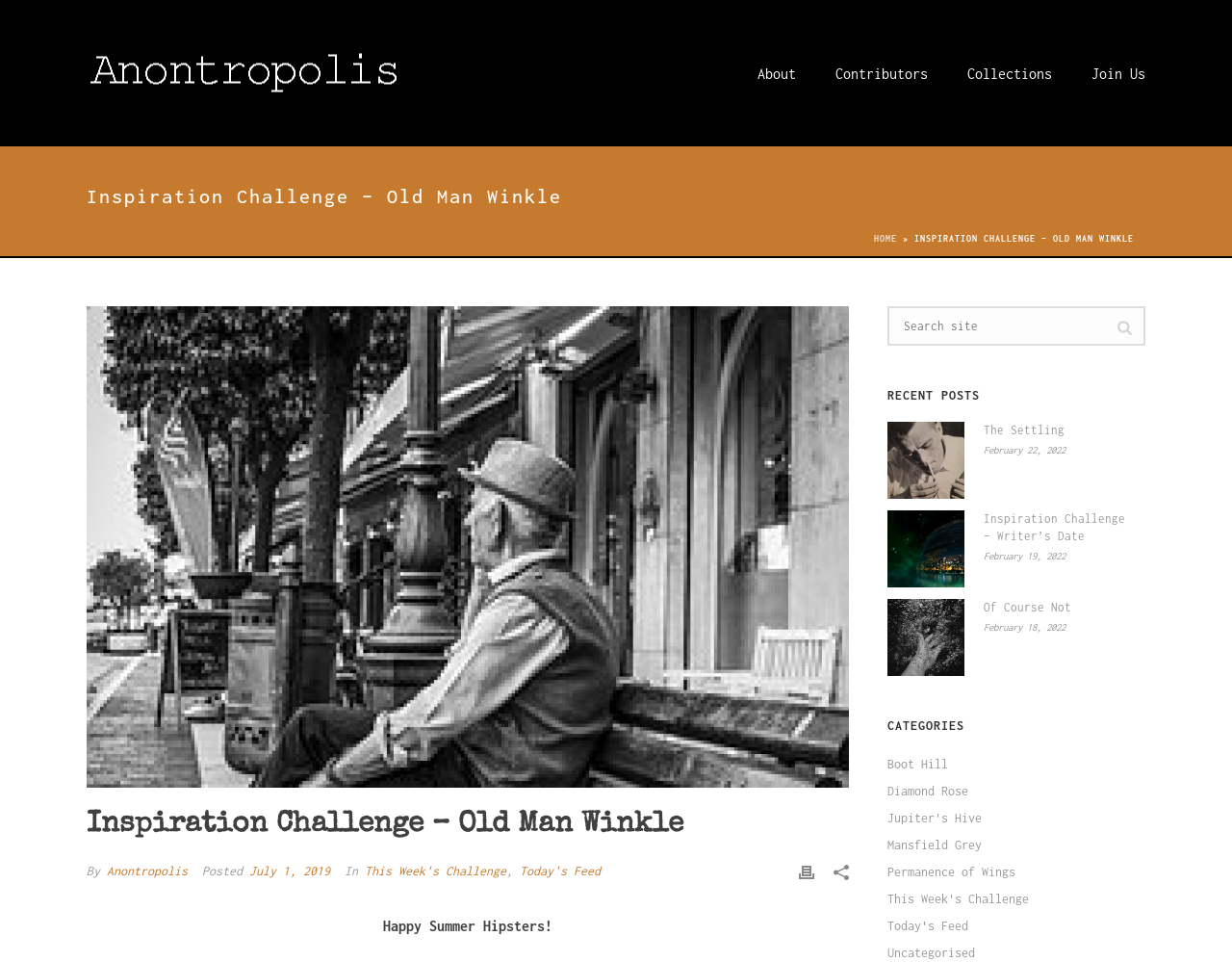Provide the bounding box coordinates for the specified HTML element described in this description: "July 1, 2019". The coordinates should be four float numbers ranging from 0 to 1, in the format [left, top, right, bottom].

[0.202, 0.898, 0.268, 0.913]